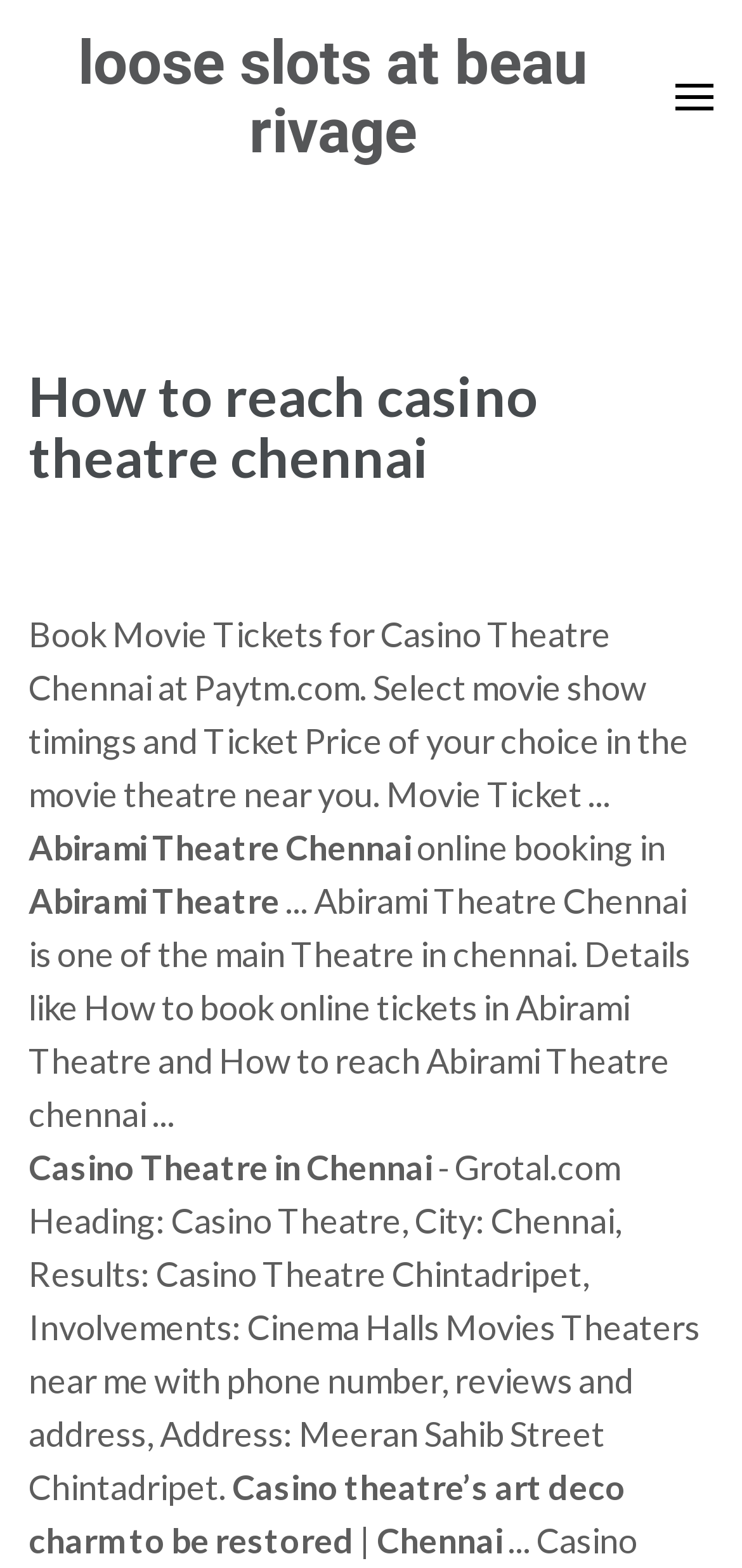Please answer the following question using a single word or phrase: 
What is the process mentioned for booking movie tickets?

online booking